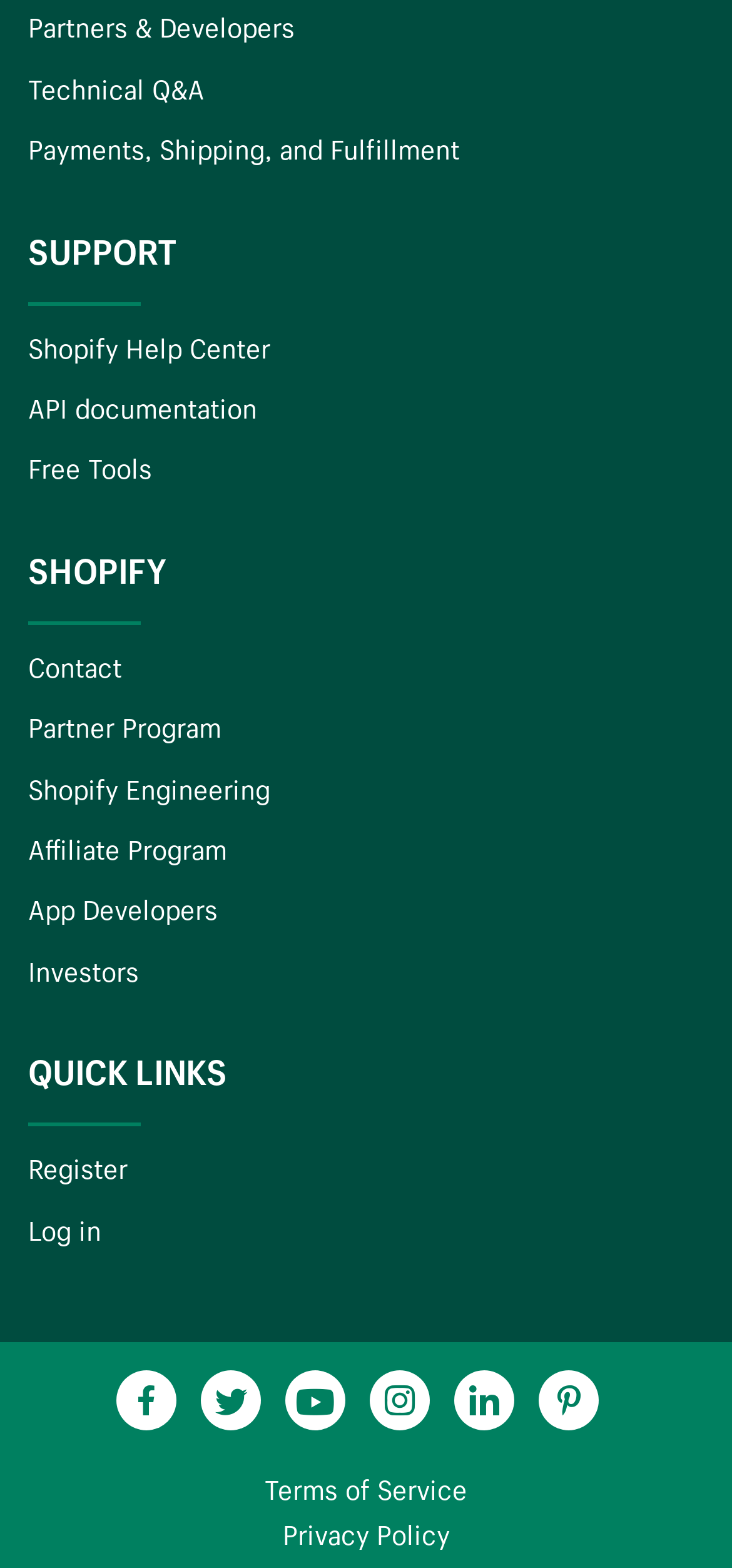Using the description: "Privacy Policy", determine the UI element's bounding box coordinates. Ensure the coordinates are in the format of four float numbers between 0 and 1, i.e., [left, top, right, bottom].

[0.386, 0.965, 0.614, 0.994]